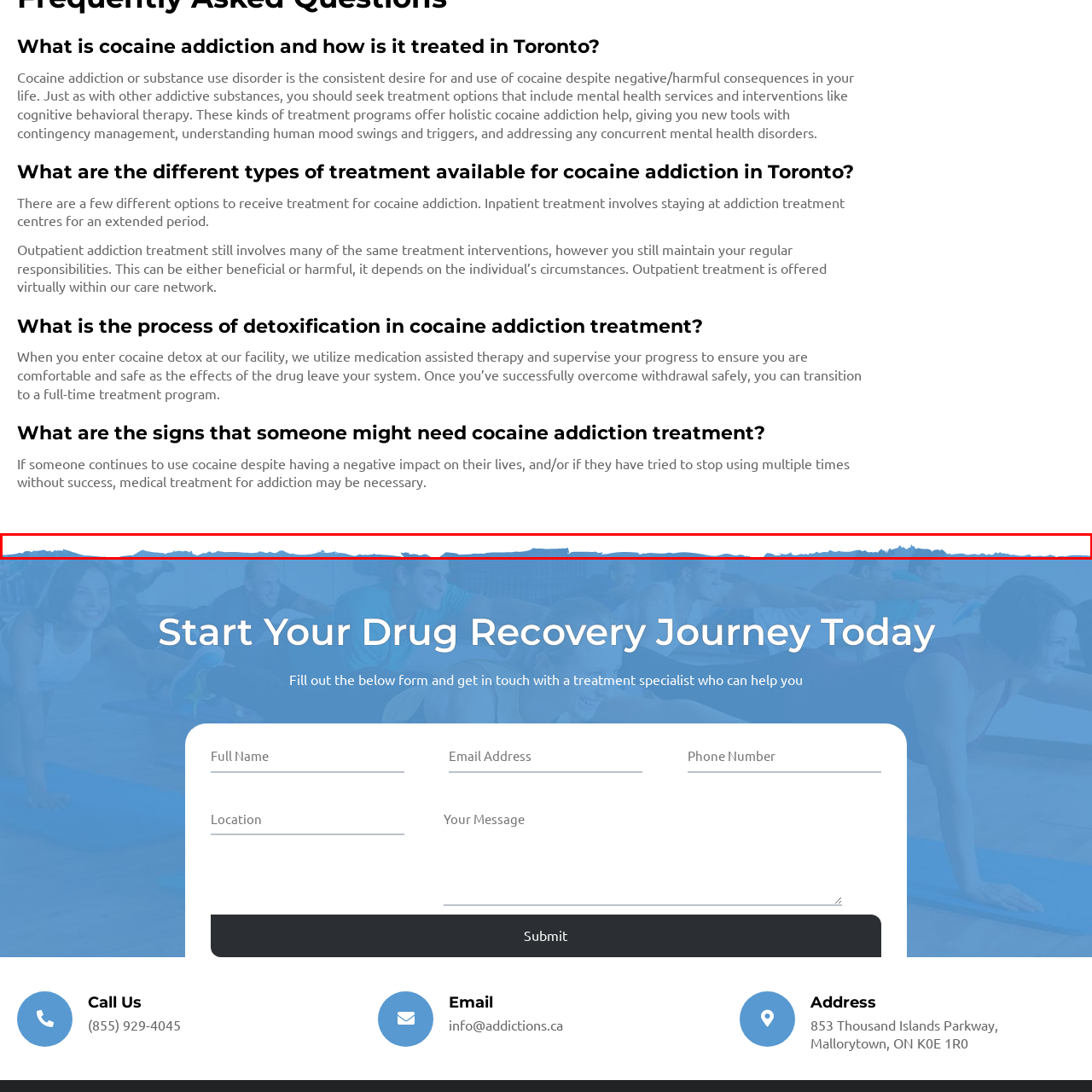What is the purpose of the visual?
Carefully examine the content inside the red bounding box and give a detailed response based on what you observe.

The caption suggests that the tranquil scene aims to evoke a sense of calm and hope, which aligns with the themes of healing and recovery prevalent in discussions about substance use disorders, implying that the purpose of the visual is to create a sense of calm and hope in the viewer.